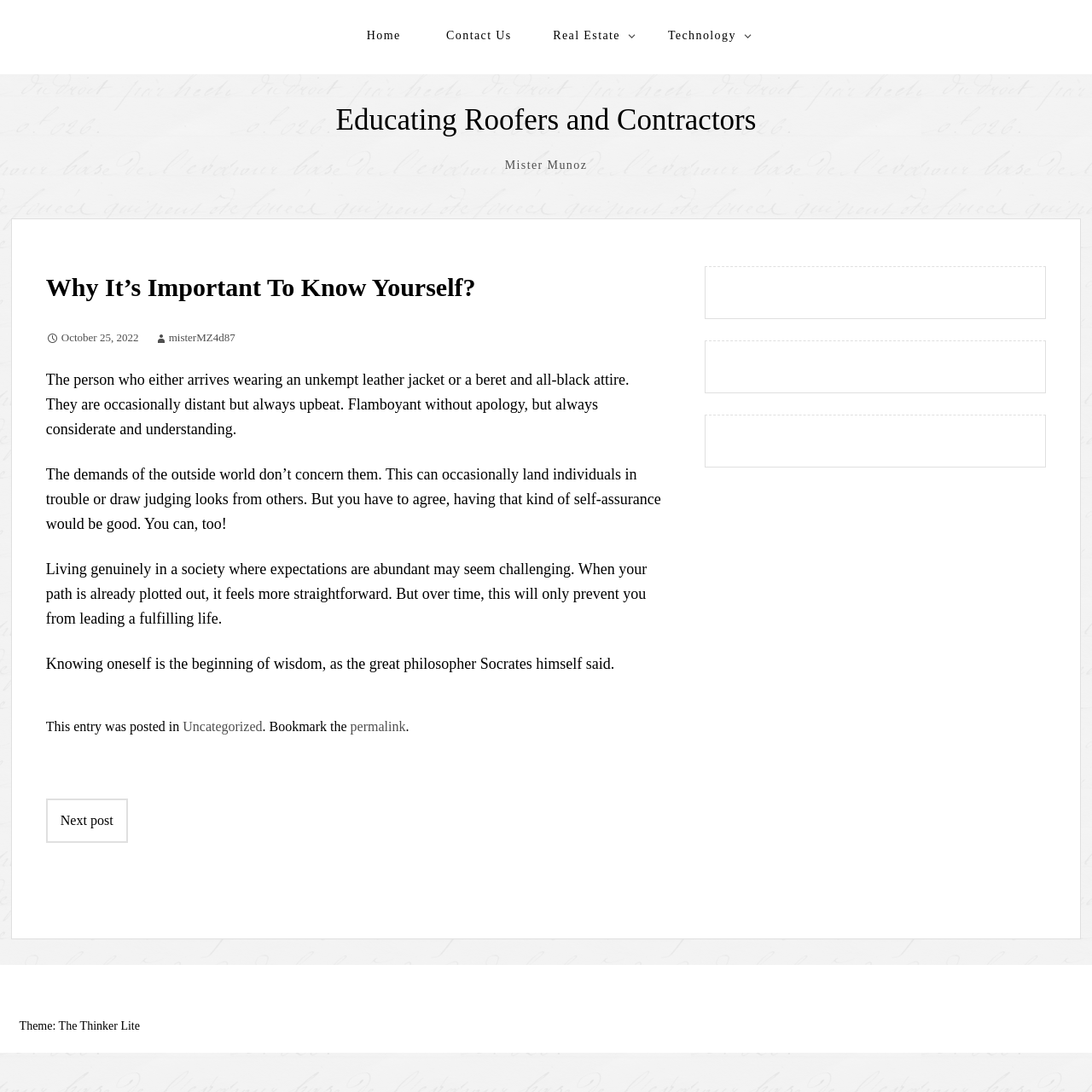Please identify the bounding box coordinates of where to click in order to follow the instruction: "Visit the 'Contact Us' page".

[0.389, 0.016, 0.488, 0.049]